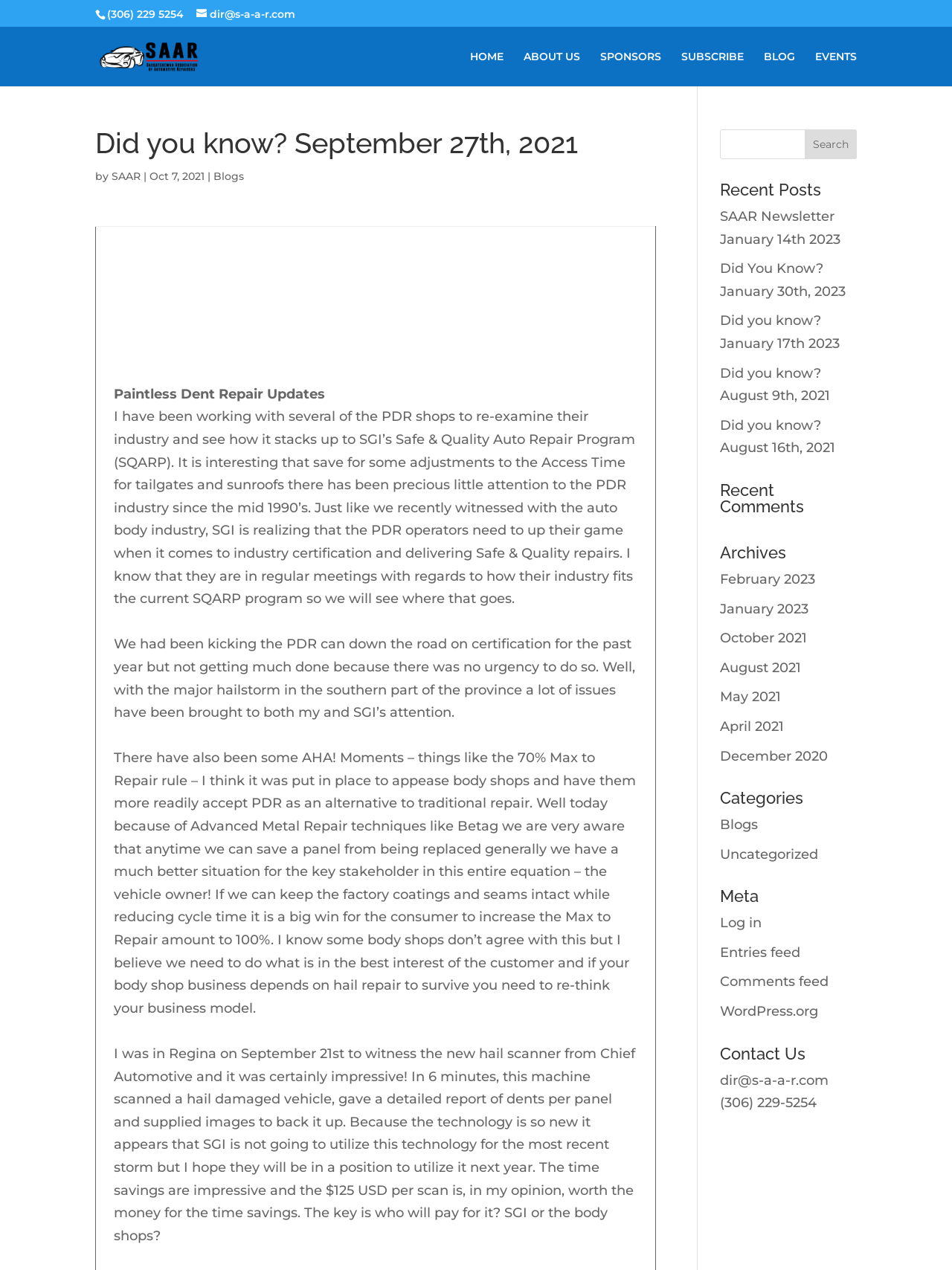What is the phone number of SAAR?
Refer to the image and respond with a one-word or short-phrase answer.

(306) 229-5254